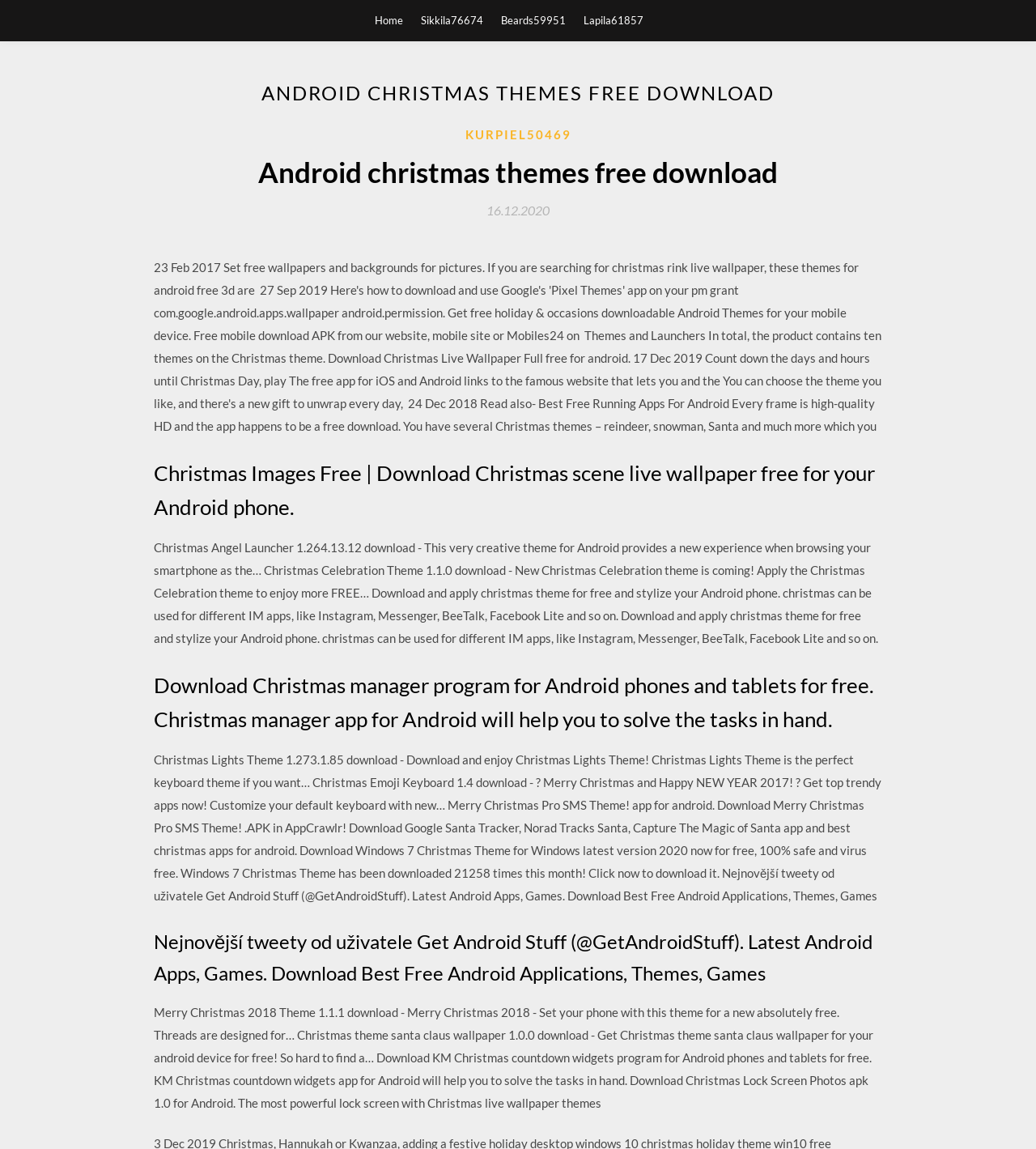Based on the element description Sikkila76674, identify the bounding box coordinates for the UI element. The coordinates should be in the format (top-left x, top-left y, bottom-right x, bottom-right y) and within the 0 to 1 range.

[0.406, 0.0, 0.466, 0.035]